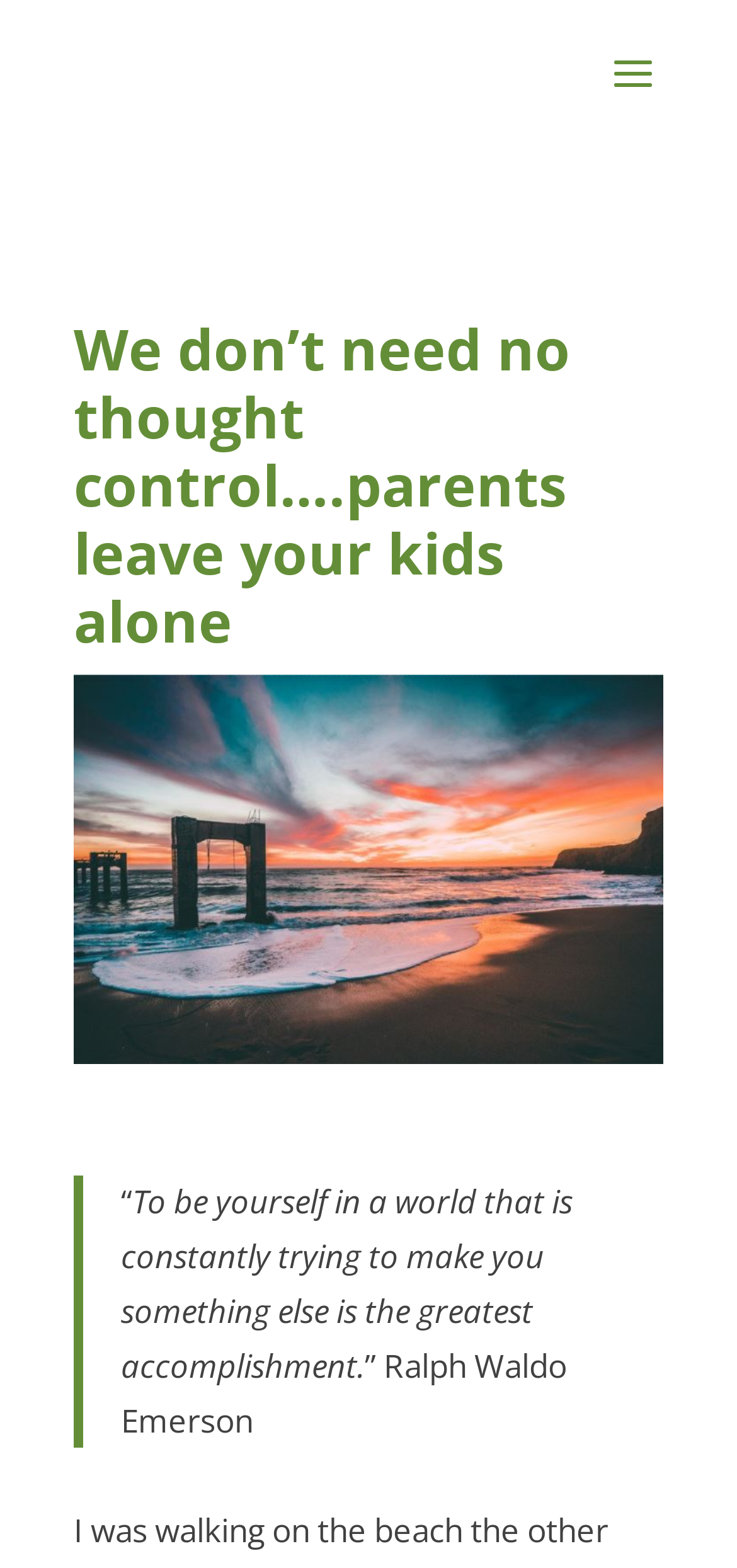What is the tone of the webpage? Refer to the image and provide a one-word or short phrase answer.

Inspirational